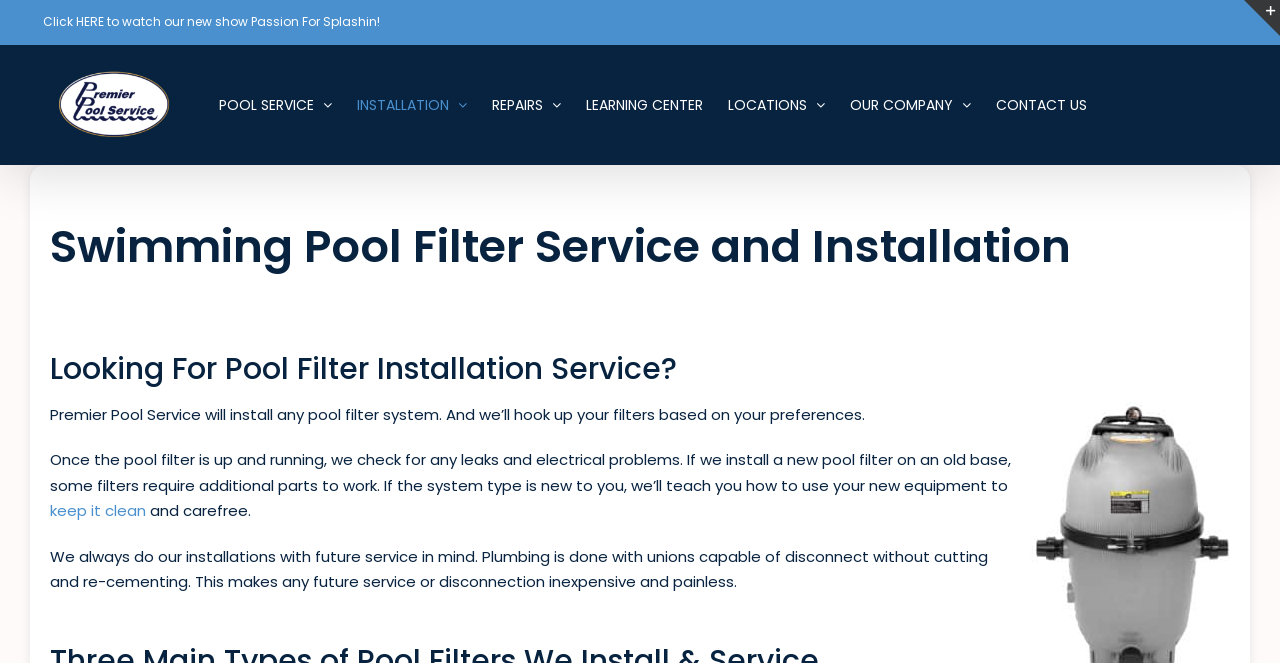Please provide a short answer using a single word or phrase for the question:
How does Premier Pool Service ensure future service is inexpensive and painless?

By using unions capable of disconnect without cutting and re-cementing